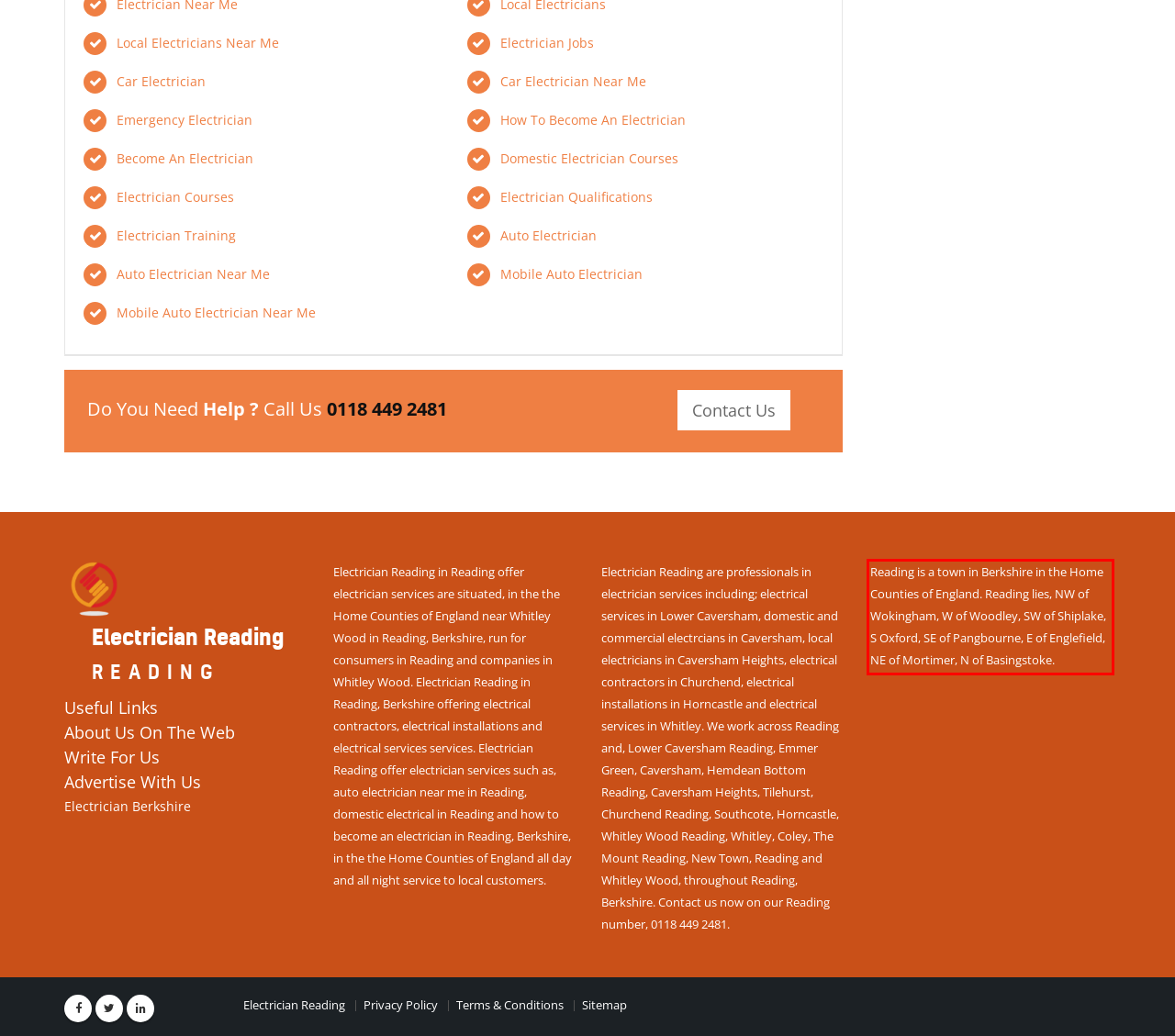Extract and provide the text found inside the red rectangle in the screenshot of the webpage.

Reading is a town in Berkshire in the Home Counties of England. Reading lies, NW of Wokingham, W of Woodley, SW of Shiplake, S Oxford, SE of Pangbourne, E of Englefield, NE of Mortimer, N of Basingstoke.